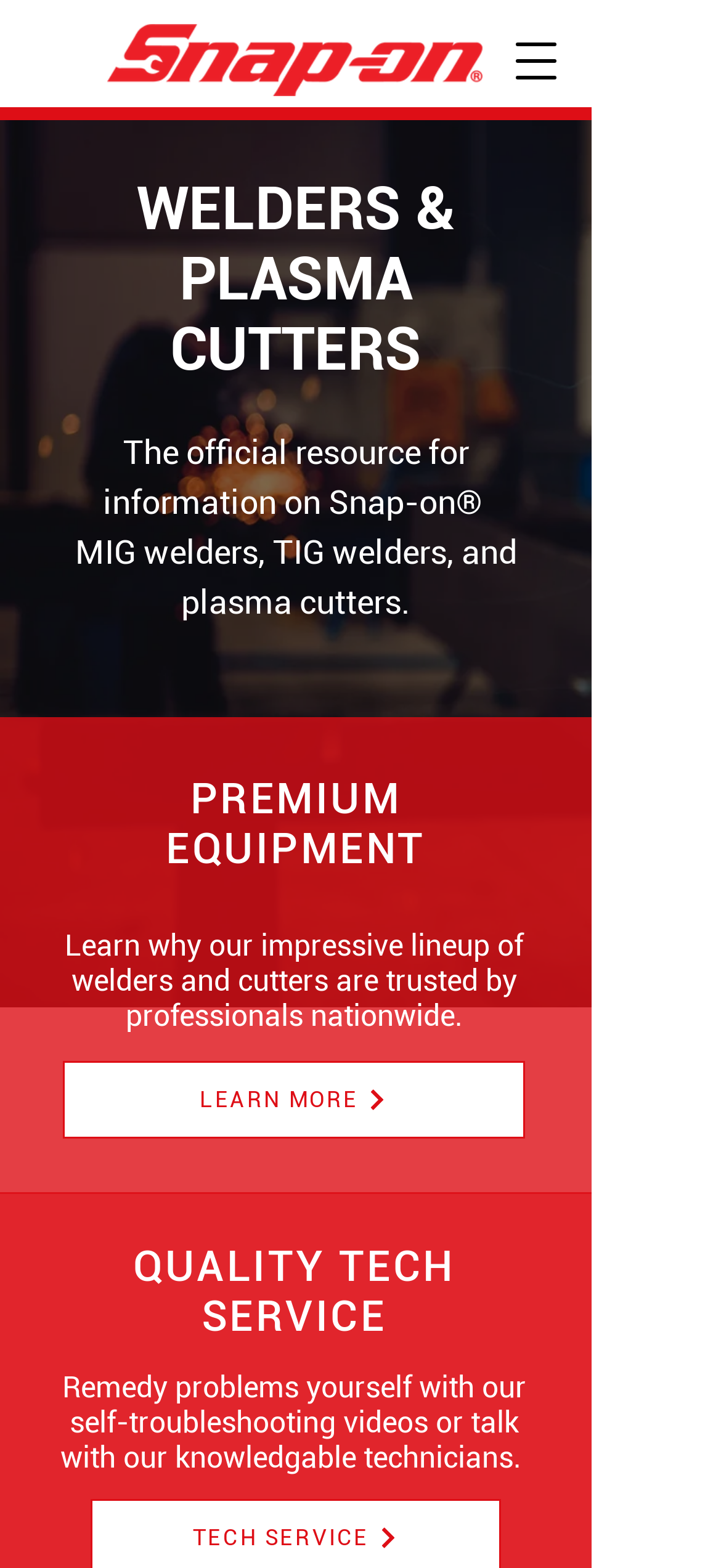What is the main category of products on this website?
Use the image to answer the question with a single word or phrase.

Welders and plasma cutters